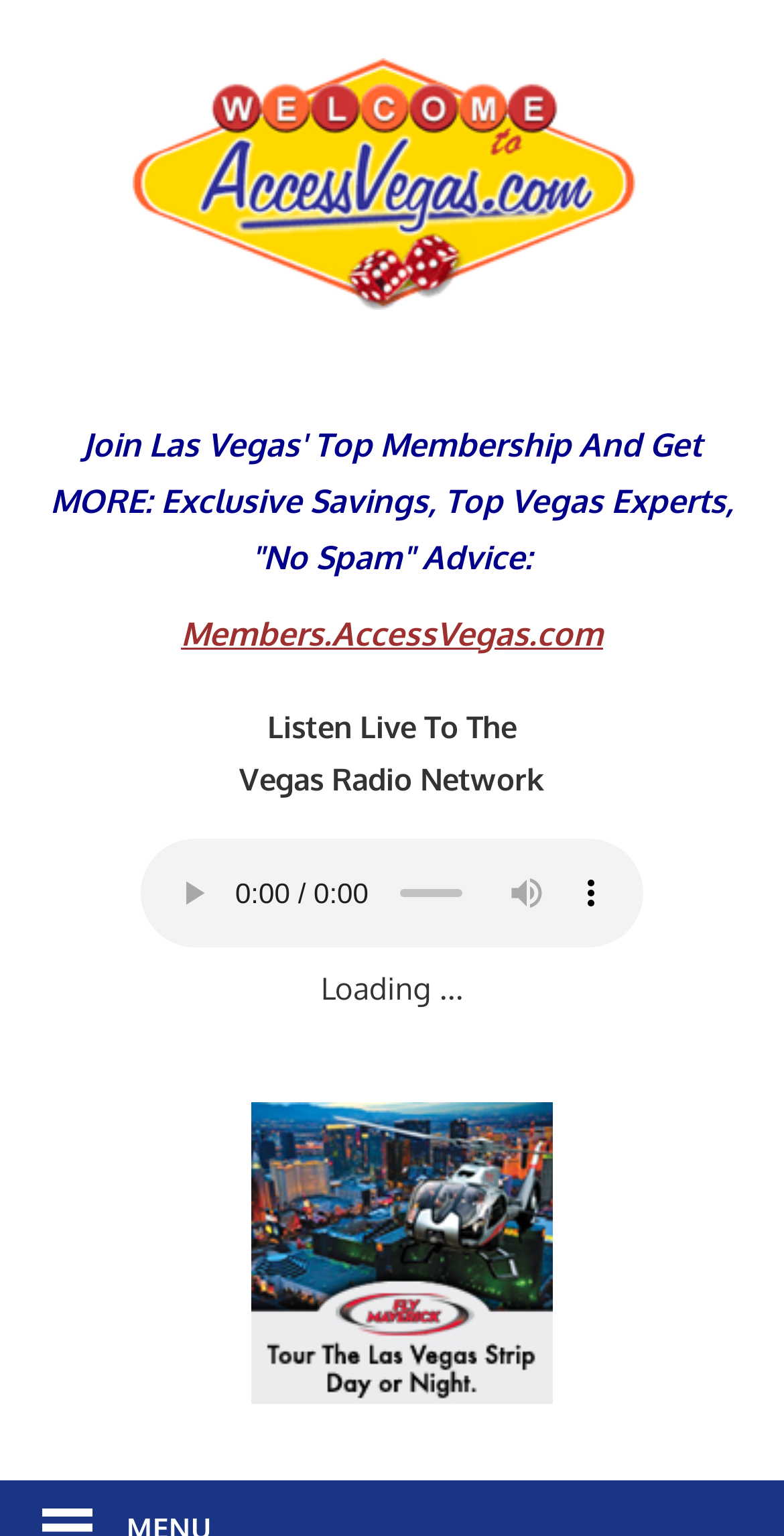Provide the bounding box coordinates for the UI element described in this sentence: "Members.AccessVegas.com". The coordinates should be four float values between 0 and 1, i.e., [left, top, right, bottom].

[0.231, 0.399, 0.769, 0.426]